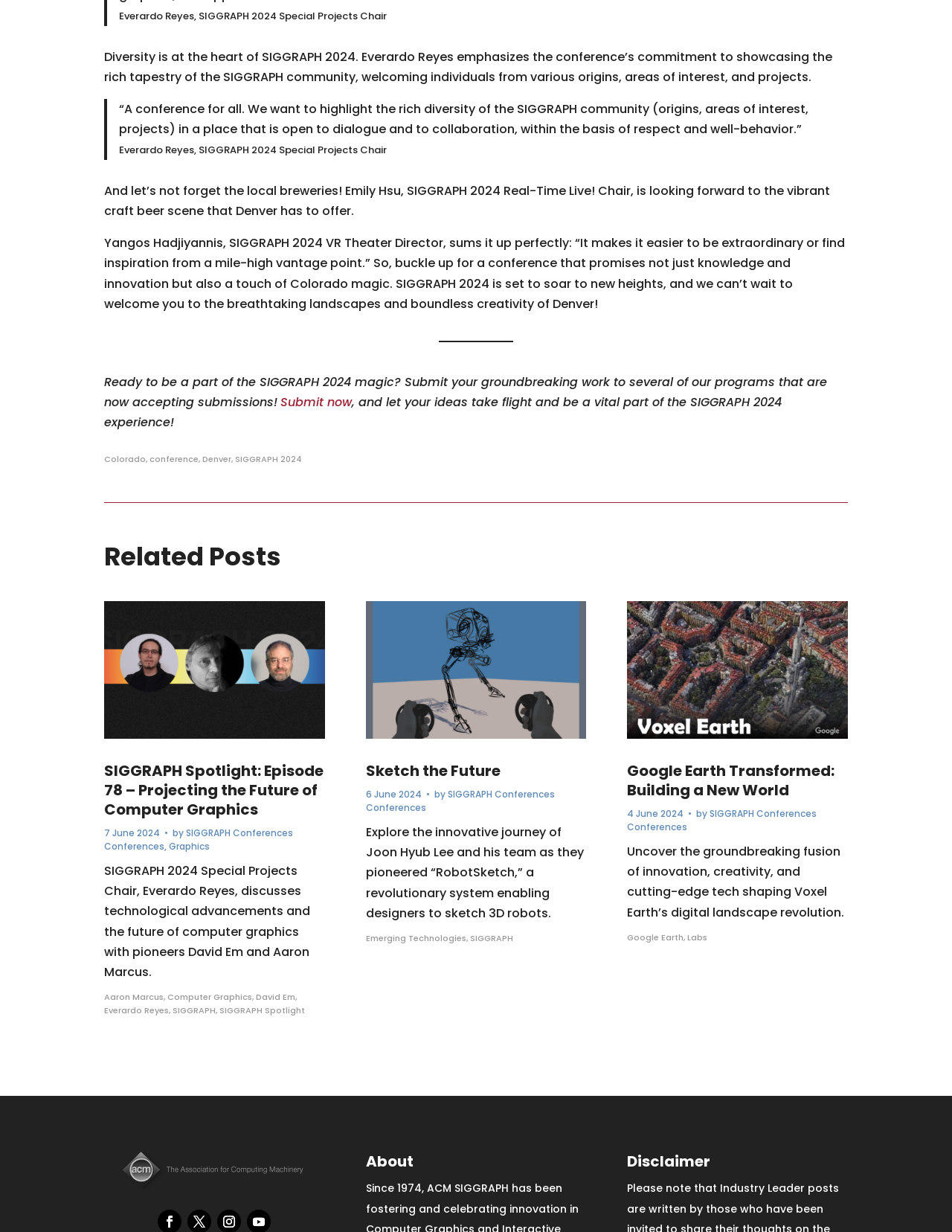What is the location of the SIGGRAPH 2024 conference?
Can you offer a detailed and complete answer to this question?

The webpage mentions 'Denver' in several places, including in the context of the local breweries and the vibrant craft beer scene, indicating that the conference will be held in Denver.